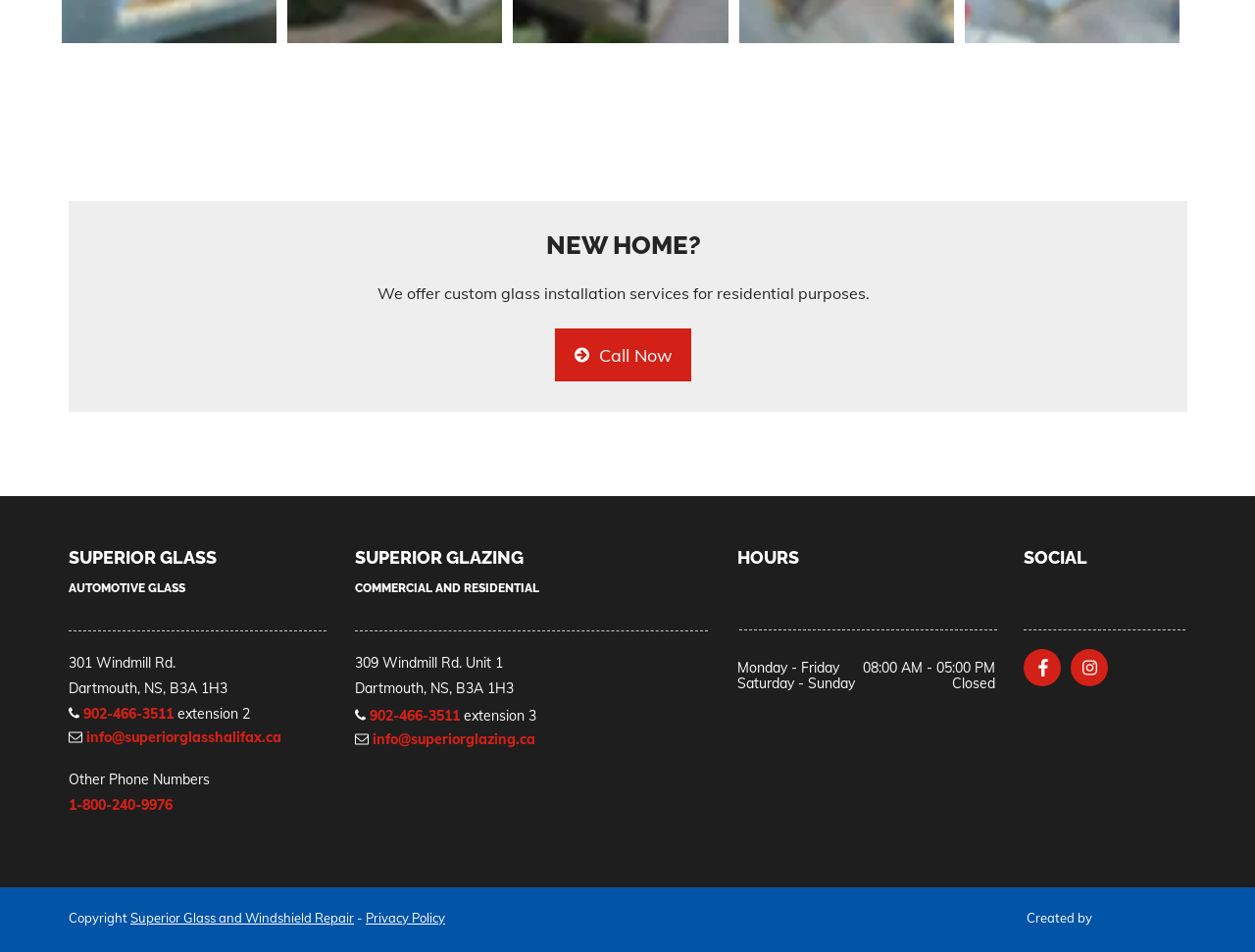Answer the question briefly using a single word or phrase: 
What is the address for commercial purposes?

309 Windmill Rd. Unit 1, Dartmouth, NS, B3A 1H3